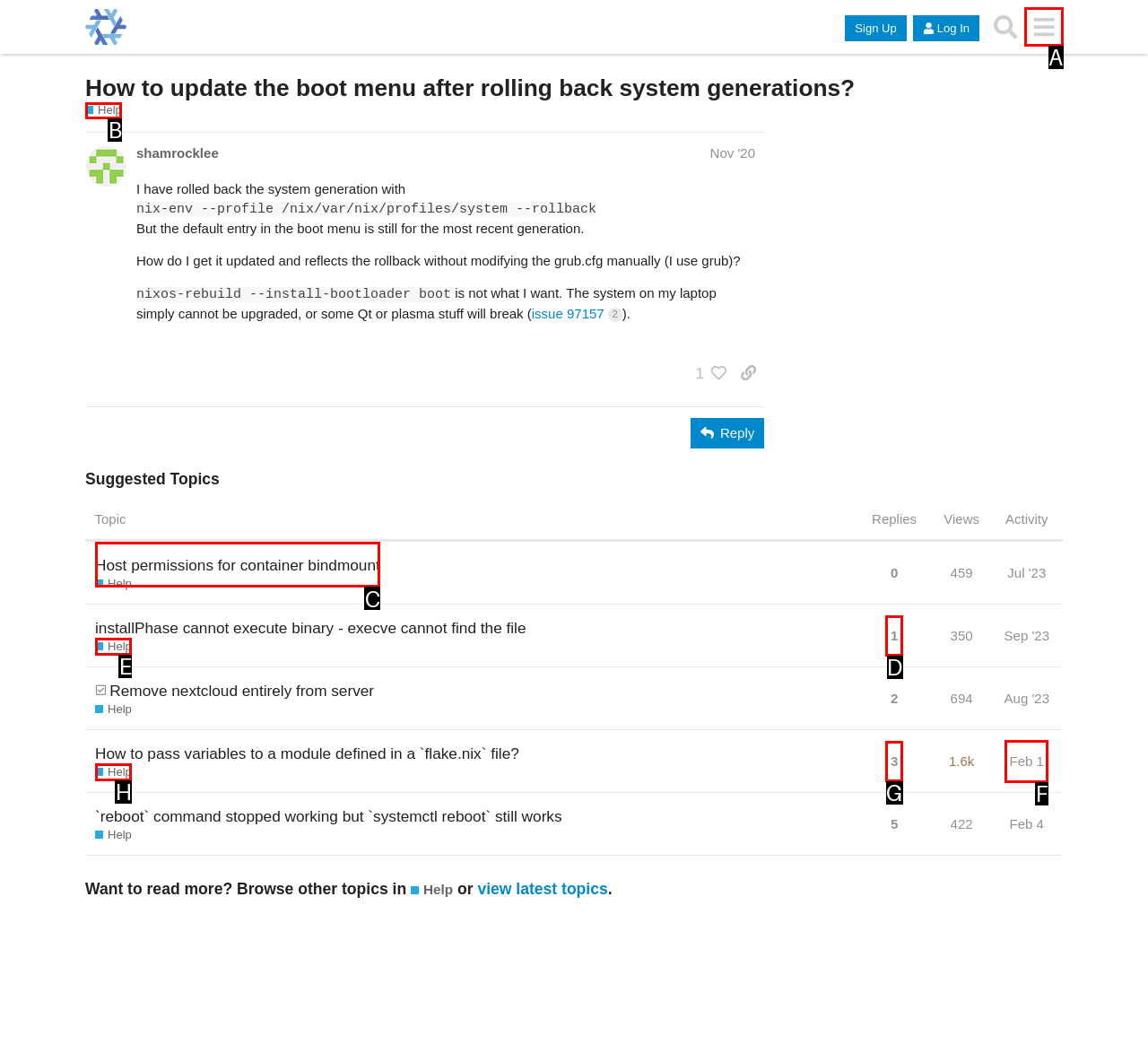Identify which HTML element matches the description: Host permissions for container bindmount
Provide your answer in the form of the letter of the correct option from the listed choices.

C